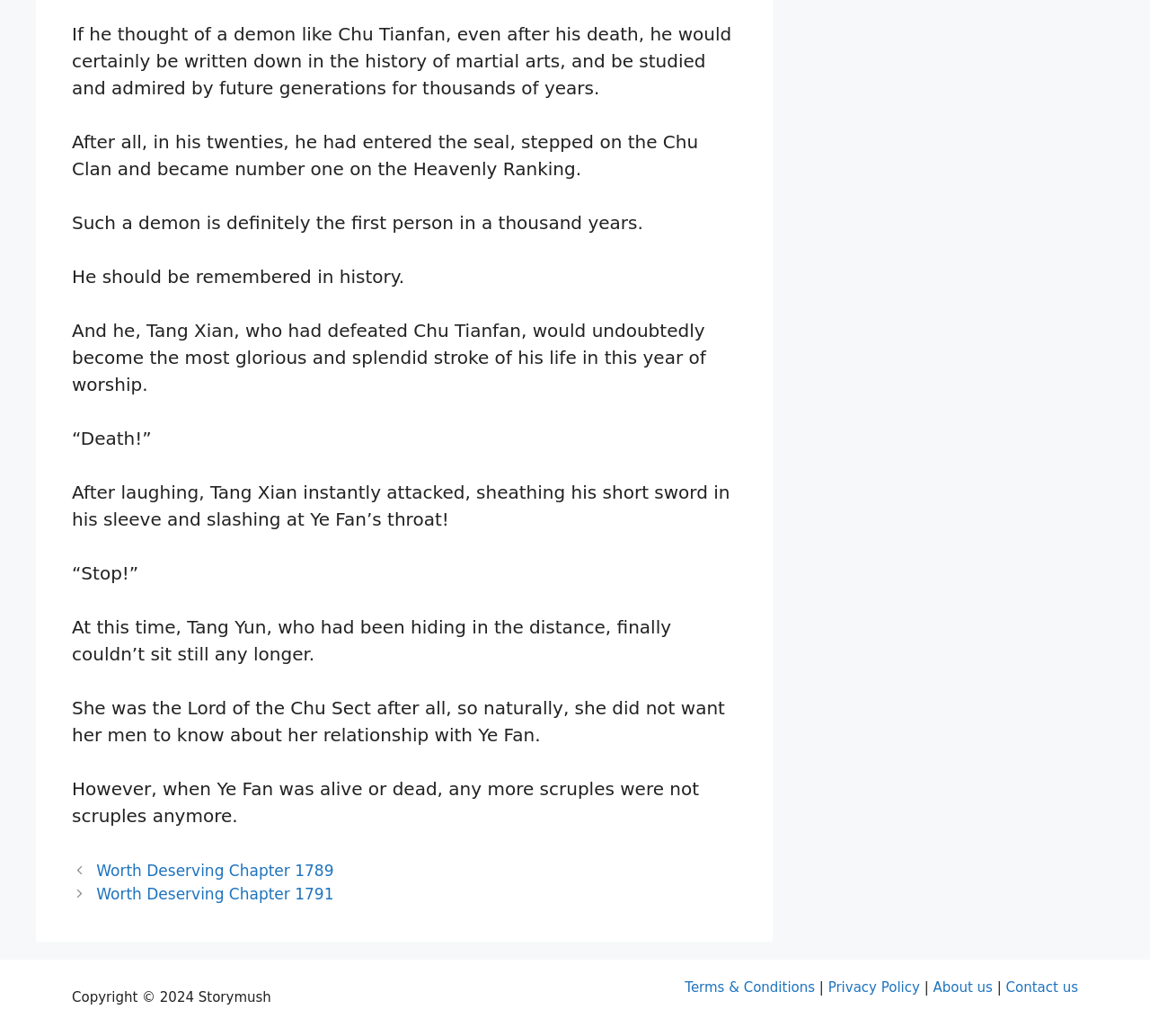Identify the bounding box coordinates for the UI element described as: "Privacy Policy". The coordinates should be provided as four floats between 0 and 1: [left, top, right, bottom].

[0.72, 0.946, 0.8, 0.961]